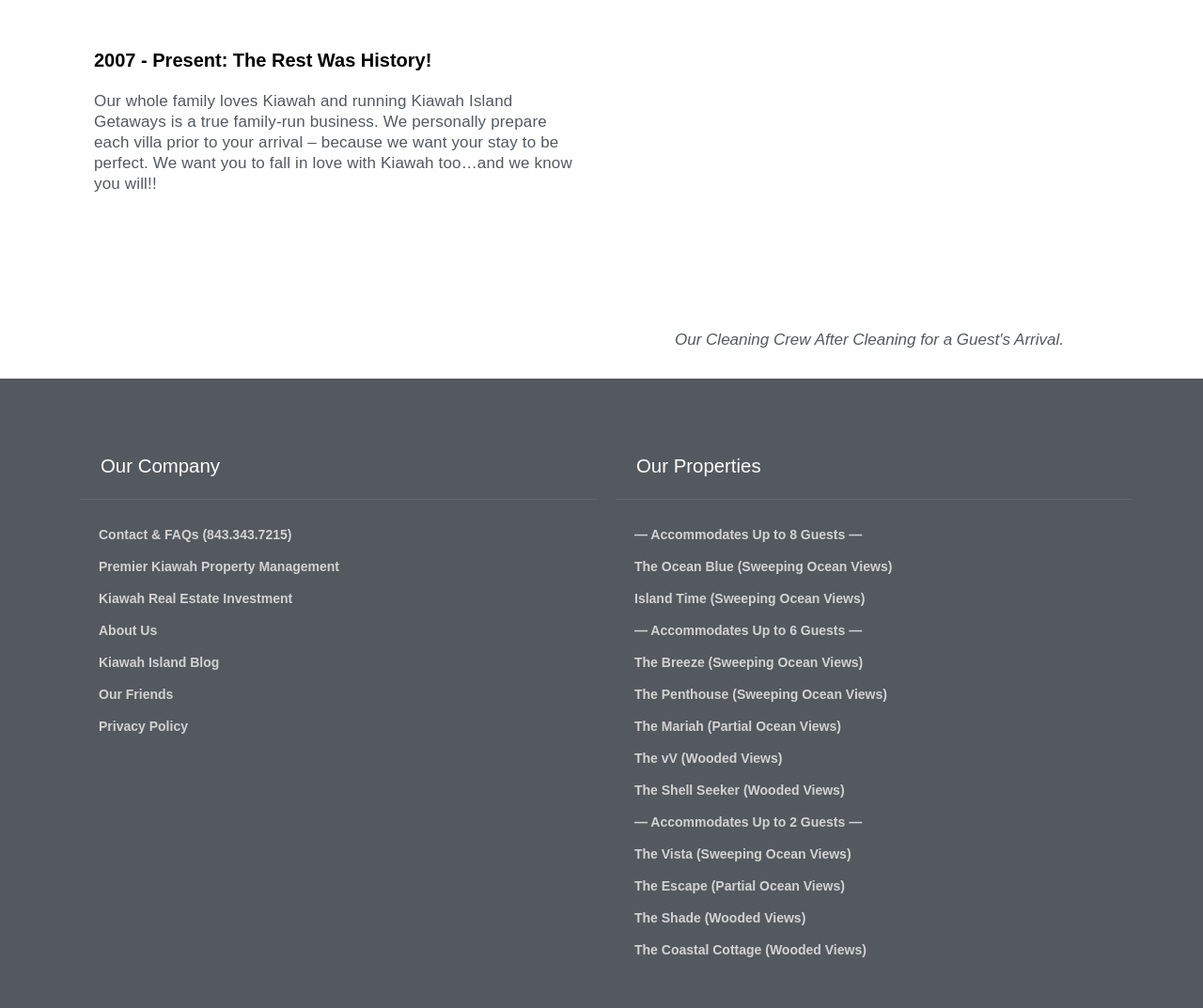Identify the bounding box coordinates necessary to click and complete the given instruction: "Learn more about 'Premier Kiawah Property Management'".

[0.066, 0.546, 0.496, 0.578]